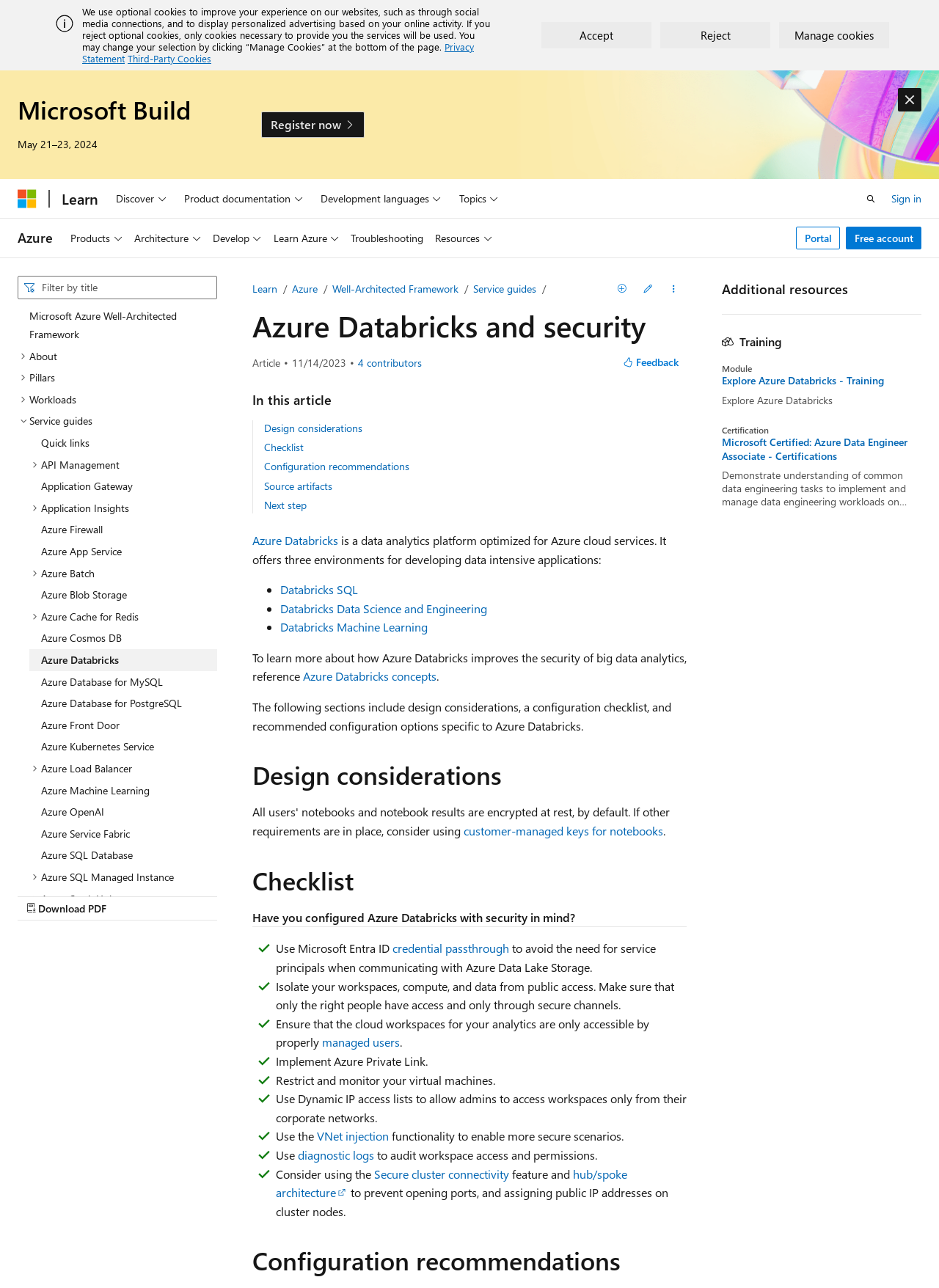Please find and generate the text of the main heading on the webpage.

Azure Databricks and security